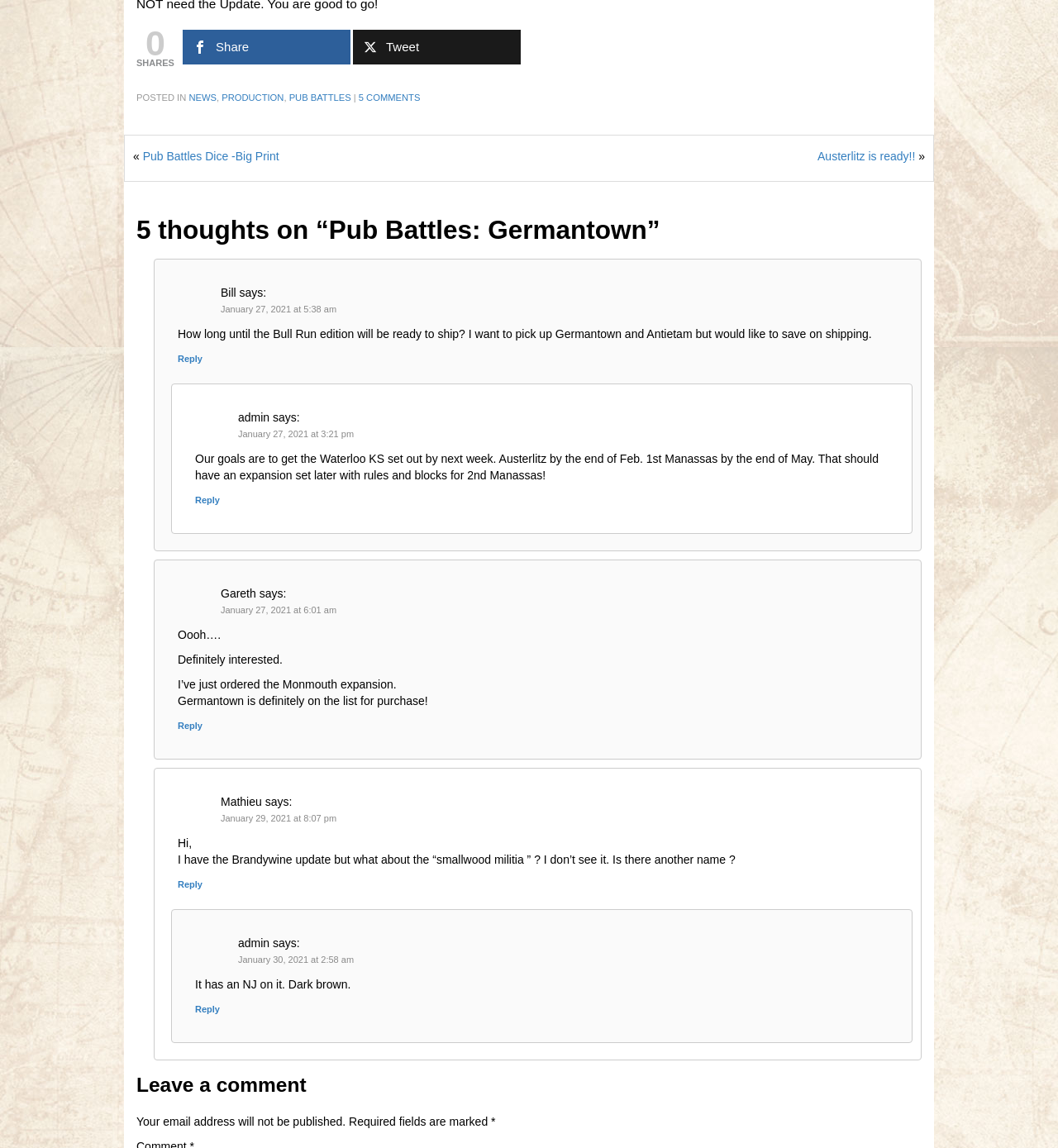Determine the bounding box coordinates for the HTML element mentioned in the following description: "Pub Battles". The coordinates should be a list of four floats ranging from 0 to 1, represented as [left, top, right, bottom].

[0.273, 0.081, 0.332, 0.089]